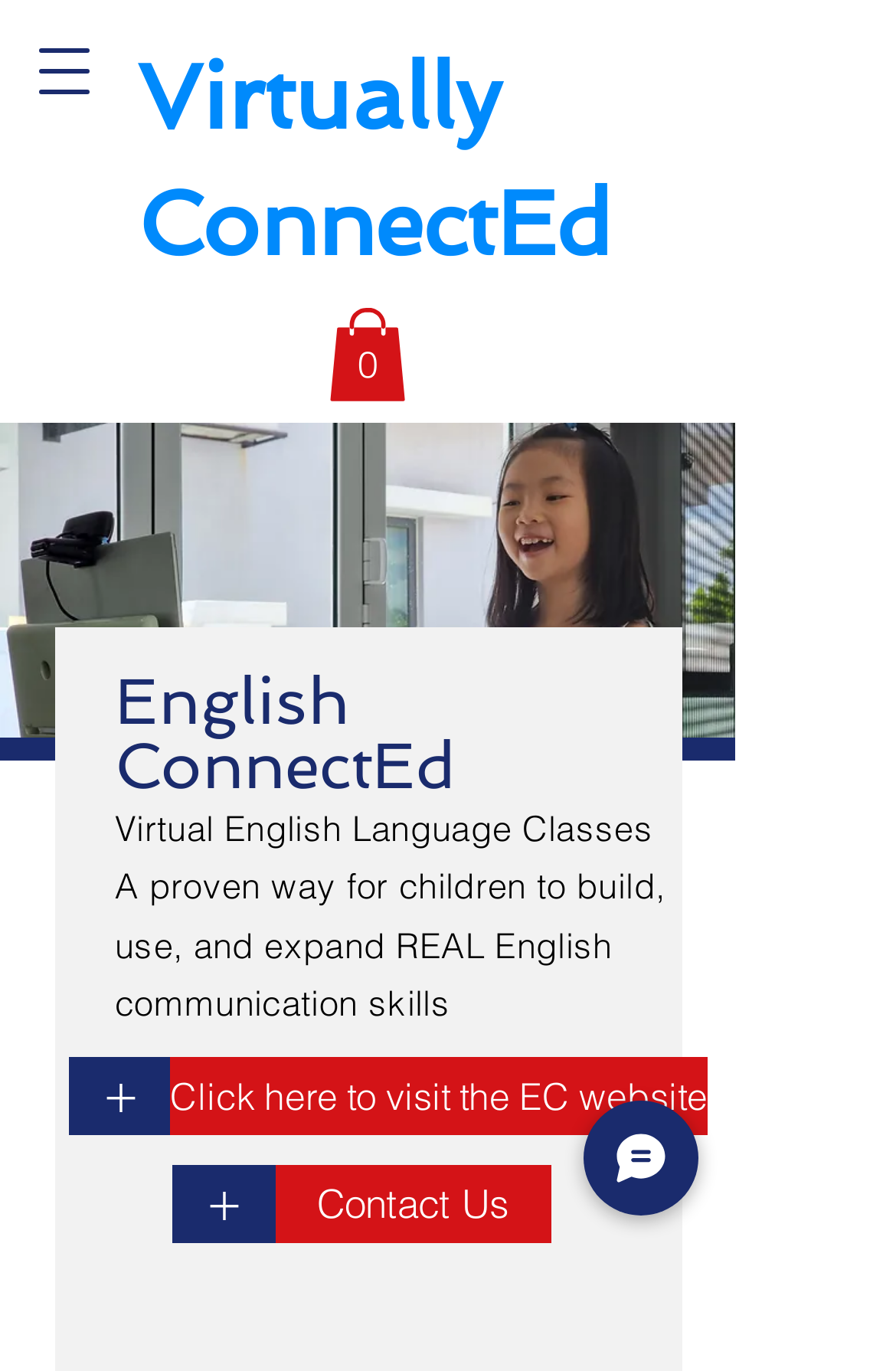Identify the bounding box coordinates for the UI element that matches this description: "Gambling".

None